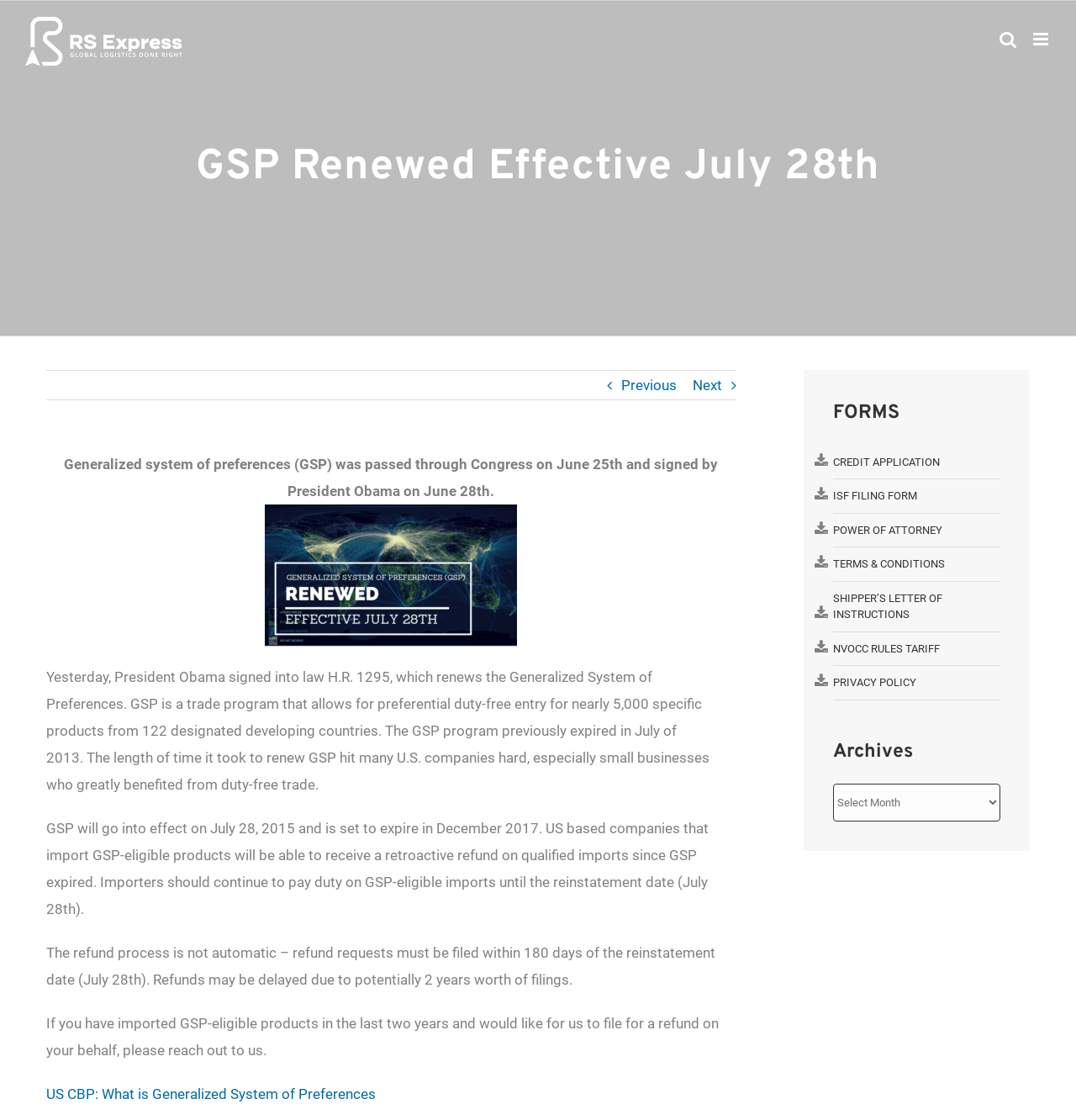Answer the question below with a single word or a brief phrase: 
What is the purpose of the 'CREDIT APPLICATION' link on this webpage?

To apply for credit